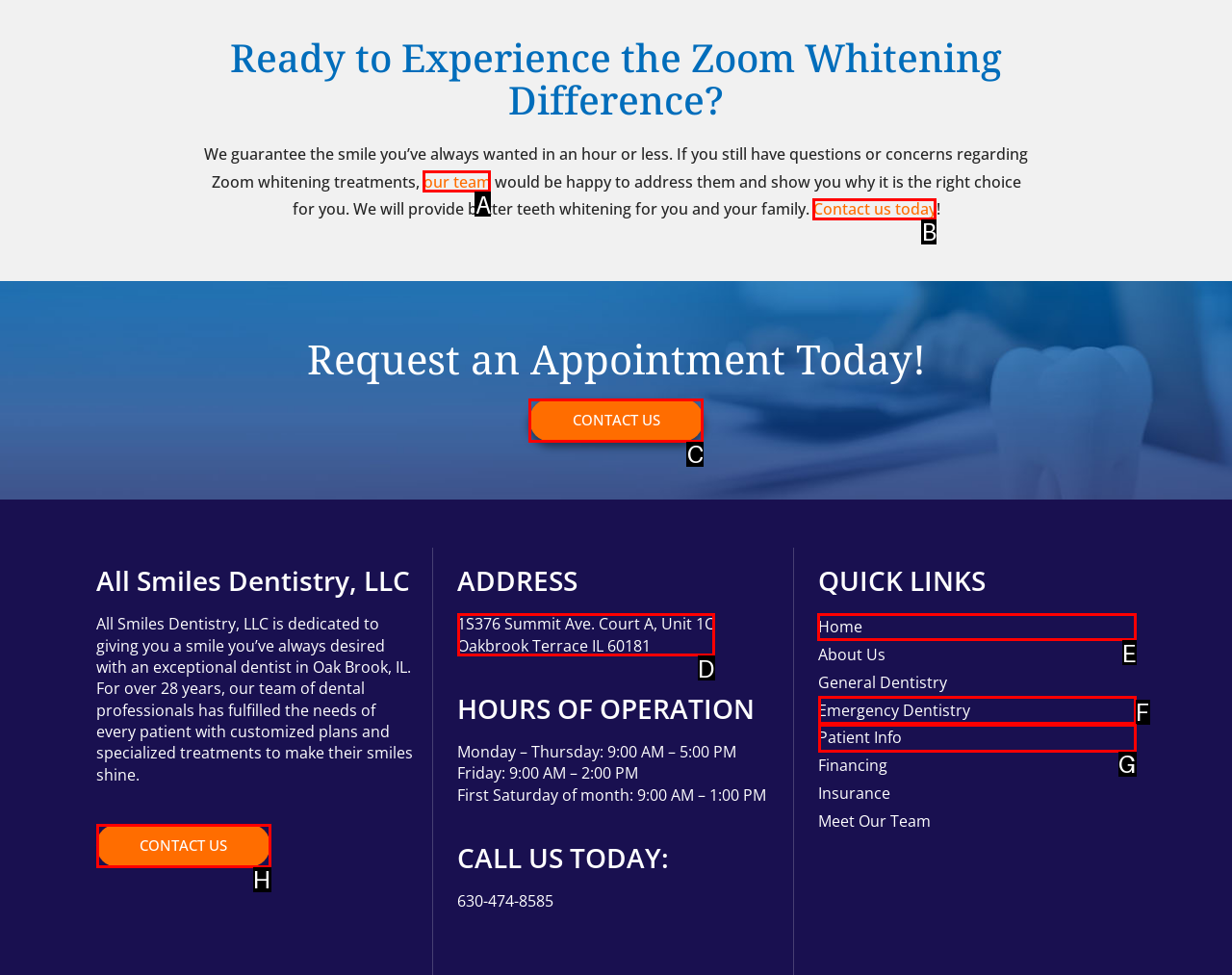Identify the HTML element I need to click to complete this task: Visit the home page Provide the option's letter from the available choices.

E